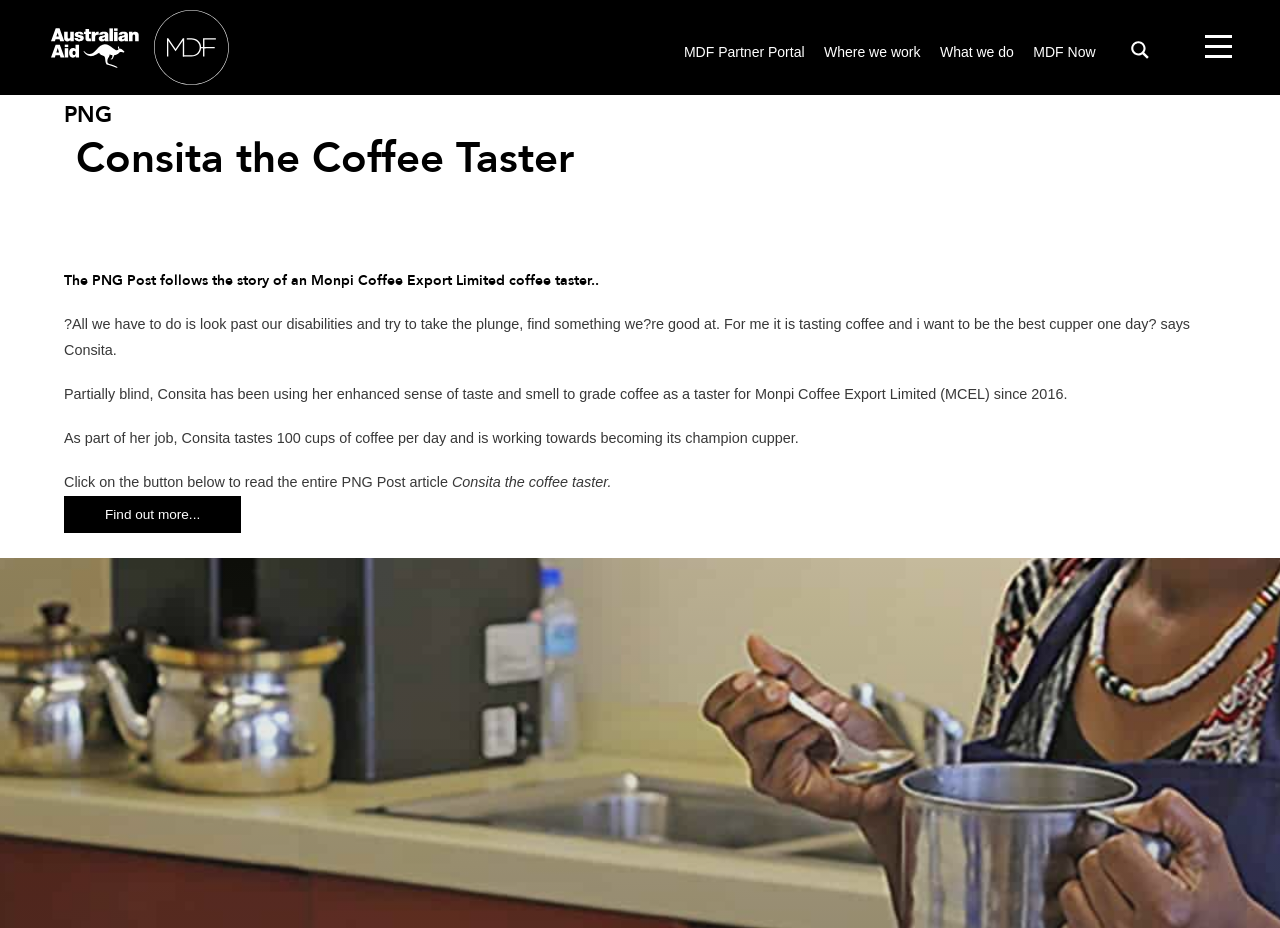Give a full account of the webpage's elements and their arrangement.

The webpage is about the inspiring story of Consita, a coffee taster from Papua New Guinea who has overcome her disabilities to pursue her passion. At the top left of the page, there is a link to "Market Development Facility" and a series of links to the right, including "MDF Partner Portal", "Where we work", "What we do", and "MDF Now". A search magnifier button with an accompanying image is located at the top right corner.

Below the top navigation bar, there is a heading that reads "PNG" followed by a larger heading that introduces Consita as a coffee taster. The main content of the page is a series of paragraphs that tell Consita's story. The first paragraph explains how Consita has been working as a coffee taster for Monpi Coffee Export Limited since 2016, despite being partially blind. The second paragraph quotes Consita, who encourages others to look past their disabilities and find something they are good at.

The third paragraph provides more details about Consita's job, including the fact that she tastes 100 cups of coffee per day and is working towards becoming a champion cupper. The fourth paragraph invites readers to click on a button to read the entire article from the PNG Post. Below this, there is a smaller heading that reads "Consita the coffee taster" and a link to "Find out more..." at the bottom left of the page.